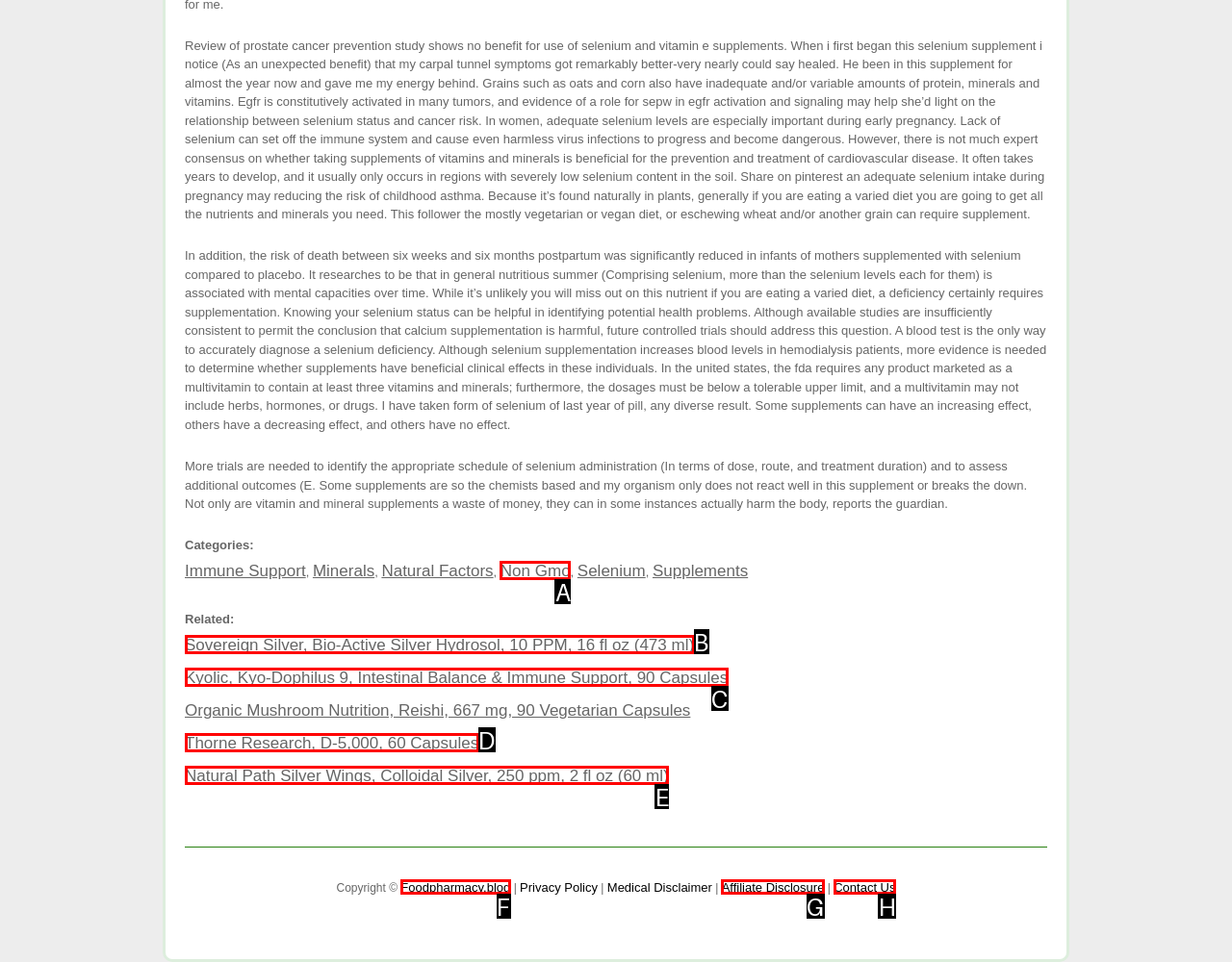Match the description: Thorne Research, D-5,000, 60 Capsules to one of the options shown. Reply with the letter of the best match.

D